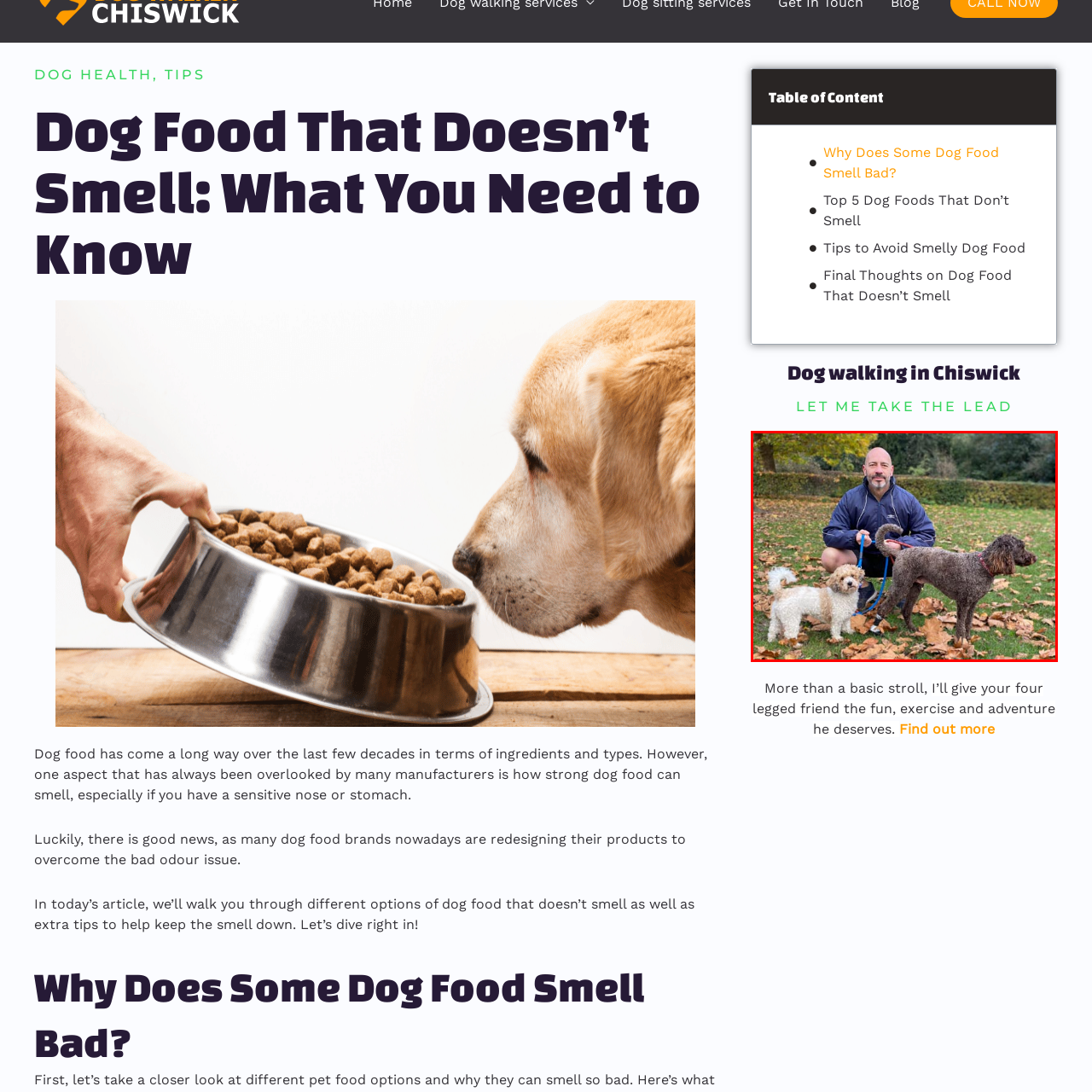What is the atmosphere of the garden setting?
Observe the image highlighted by the red bounding box and answer the question comprehensively.

The caption describes the garden setting as 'serene' and mentions the 'lush greenery in the background' which further enhances the 'tranquil atmosphere', indicating a peaceful and calm environment.